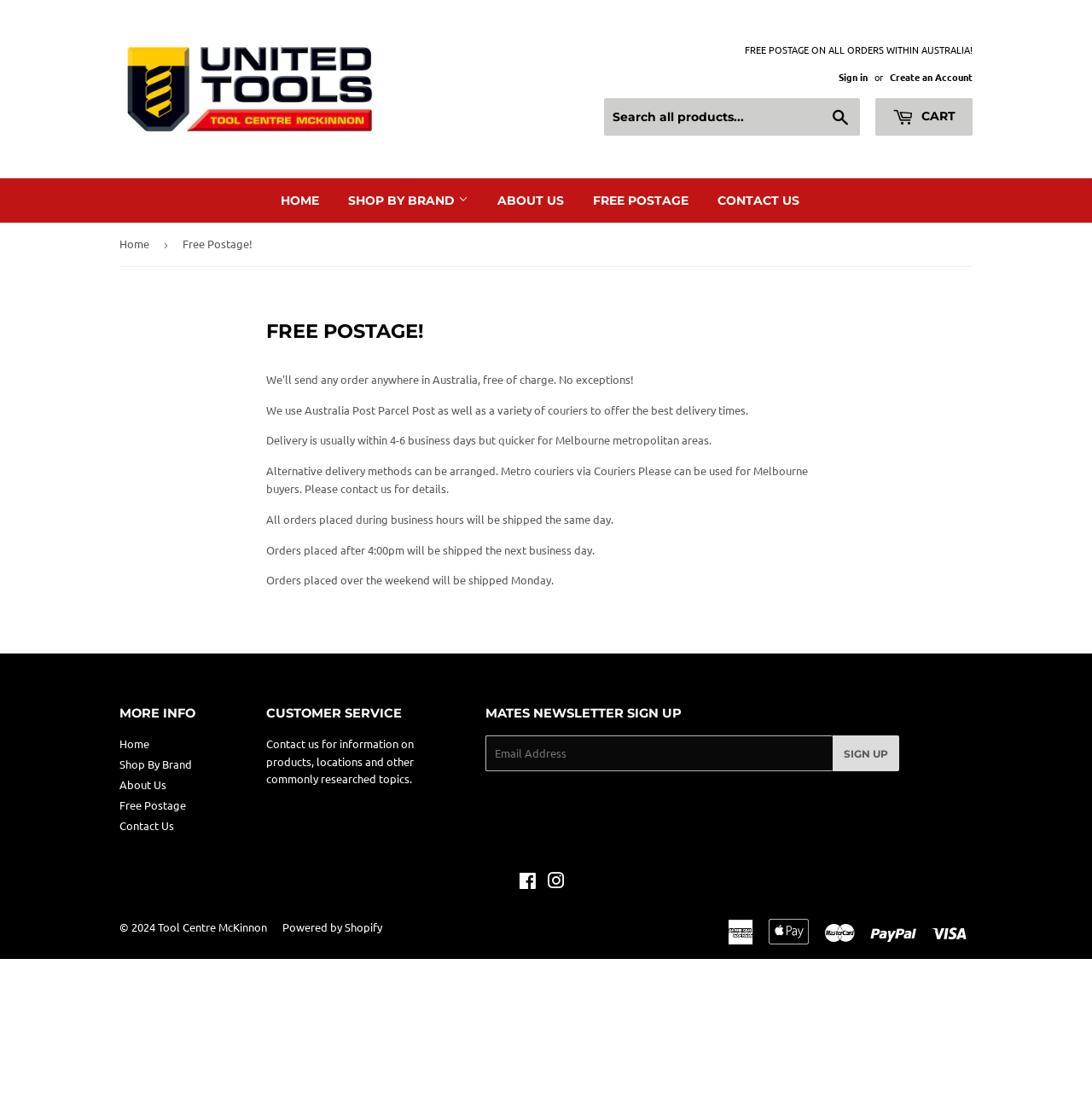Look at the image and answer the question in detail:
What is the website's shipping policy?

The website's shipping policy is clearly stated on the page, which is free postage for all orders within Australia, with no exceptions. This is mentioned in the meta description and also on the page itself.